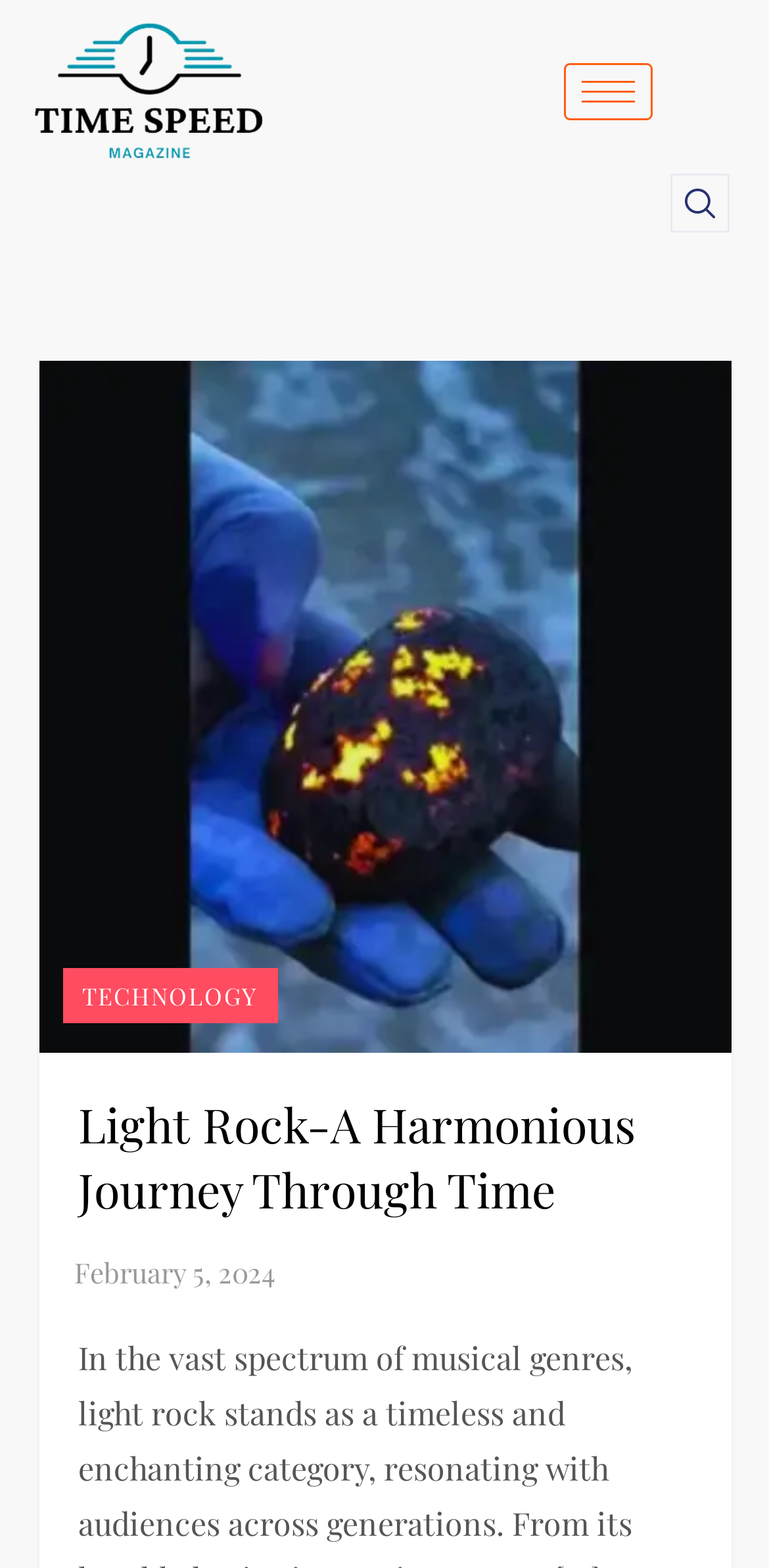Identify and provide the bounding box coordinates of the UI element described: "aria-label="navsearch-button"". The coordinates should be formatted as [left, top, right, bottom], with each number being a float between 0 and 1.

[0.872, 0.11, 0.949, 0.148]